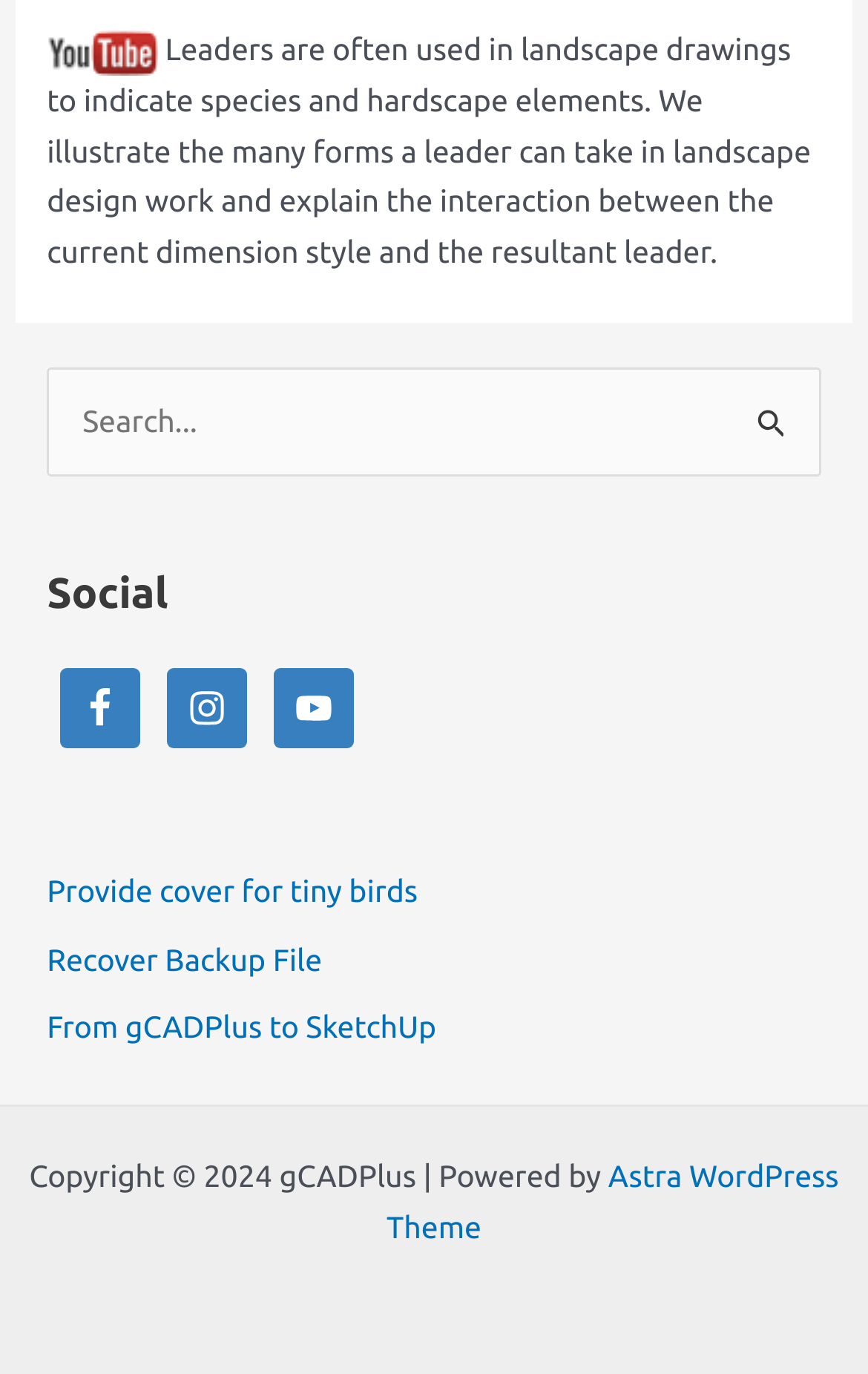What is the purpose of leaders in landscape drawings?
Based on the screenshot, give a detailed explanation to answer the question.

According to the StaticText element with the text 'Leaders are often used in landscape drawings to indicate species and hardscape elements...', leaders are used to indicate species and hardscape elements in landscape design work.